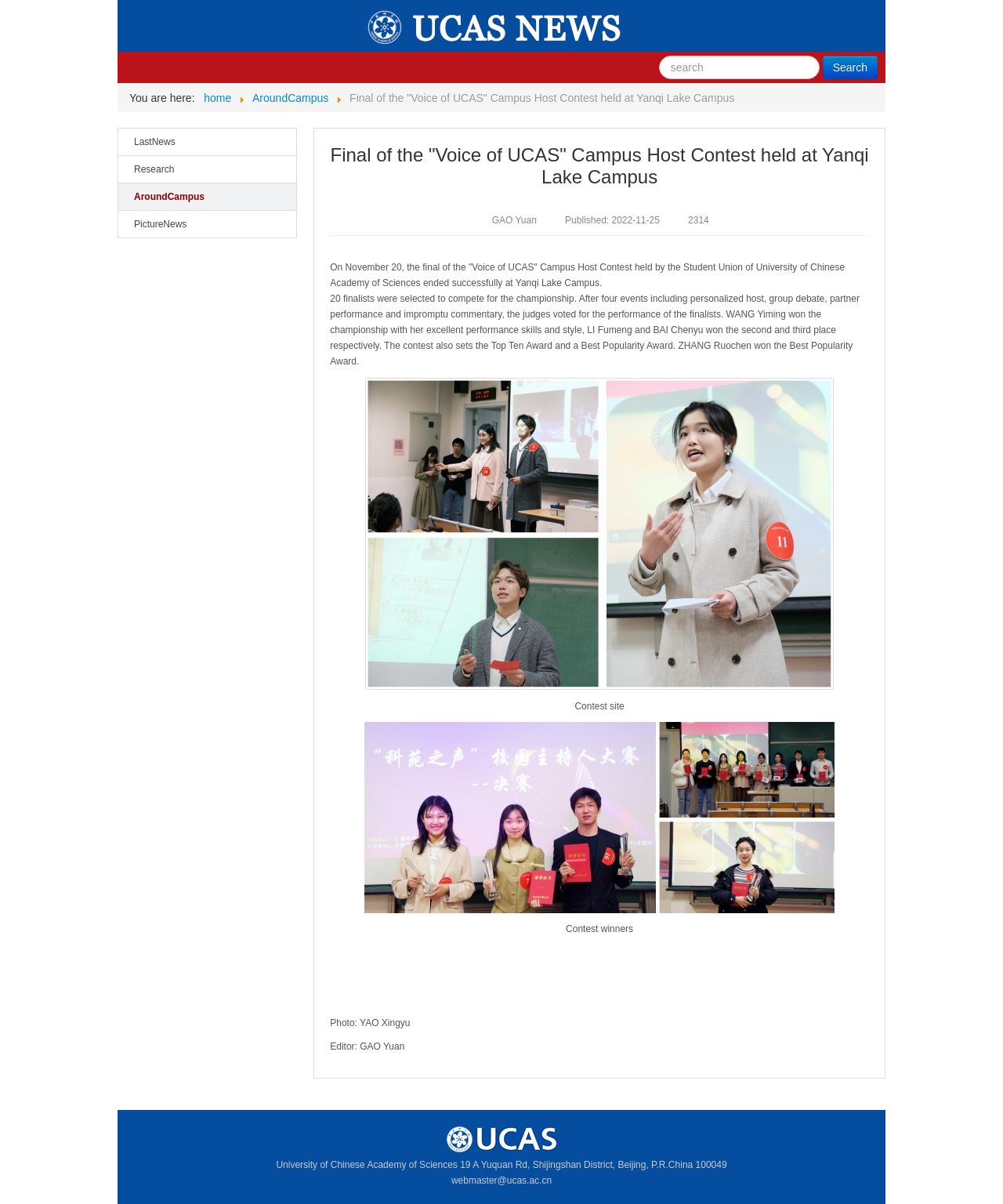Provide an in-depth caption for the webpage.

The webpage is about the University of Chinese Academy of Sciences, with a focus on the final of the "Voice of UCAS" Campus Host Contest held at Yanqi Lake Campus. At the top, there is a heading with the university's name, accompanied by a link and an image with the same name. 

To the right of the heading, there is a search bar with a search button. Below the heading, there is a navigation section with breadcrumbs, showing the current location as "You are here: home > AroundCampus > ...". 

On the left side, there are four links: "LastNews", "Research", "AroundCampus", and "PictureNews". Below these links, there is a heading that repeats the title of the contest. 

The main content of the webpage is divided into several sections. The first section has three lines of text, including the author's name, publication date, and the number of views. The second section is a paragraph describing the contest, including the number of finalists and the winners. 

Below the paragraph, there are two links with images, labeled as "Contest site" and "Contest winners". The webpage also includes a photo credit and an editor's name at the bottom. 

At the very bottom of the webpage, there is a footer section with the university's address, email, and other contact information.